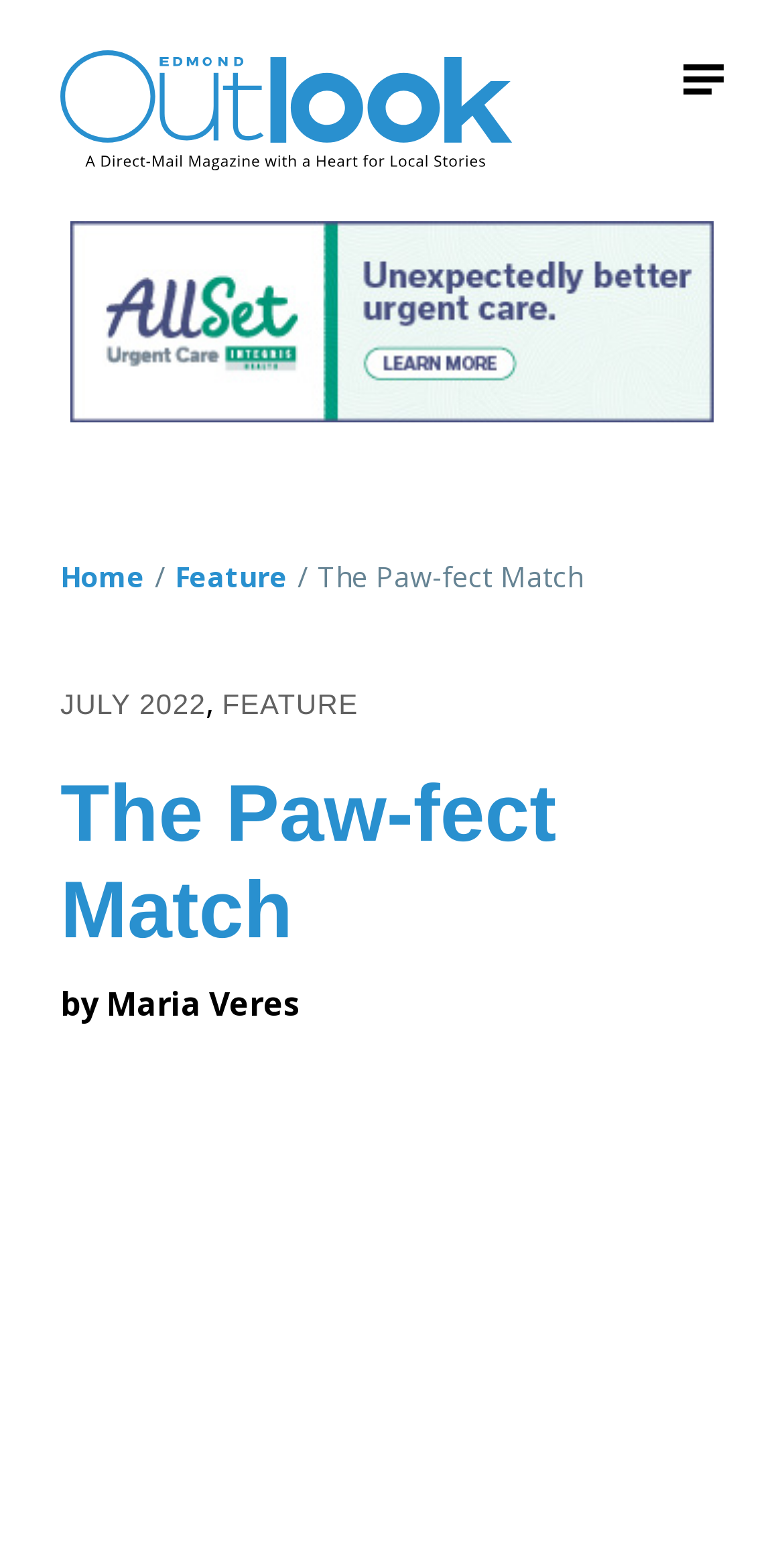How many links are in the top navigation bar?
Please use the image to provide a one-word or short phrase answer.

4